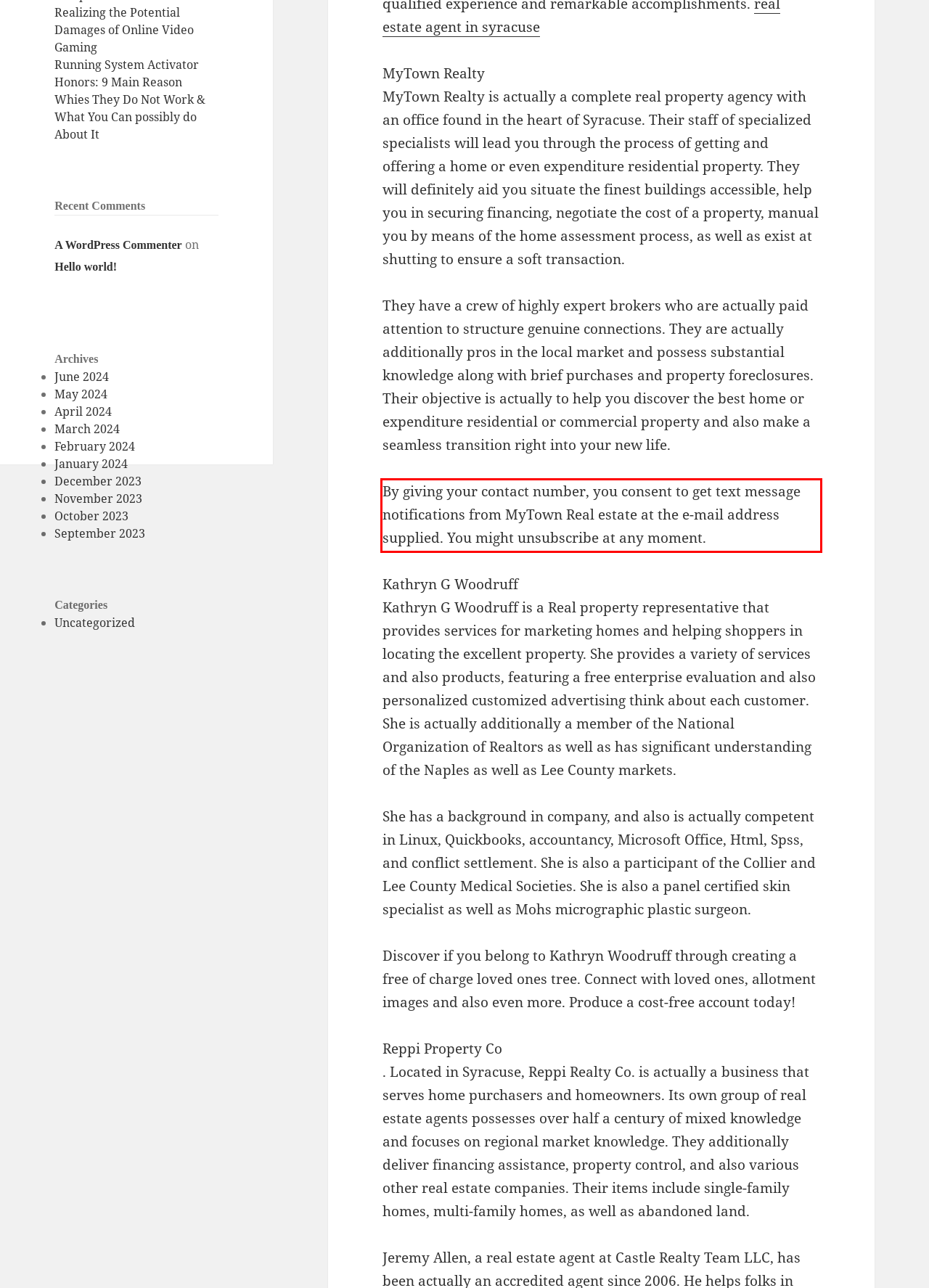You are given a webpage screenshot with a red bounding box around a UI element. Extract and generate the text inside this red bounding box.

By giving your contact number, you consent to get text message notifications from MyTown Real estate at the e-mail address supplied. You might unsubscribe at any moment.